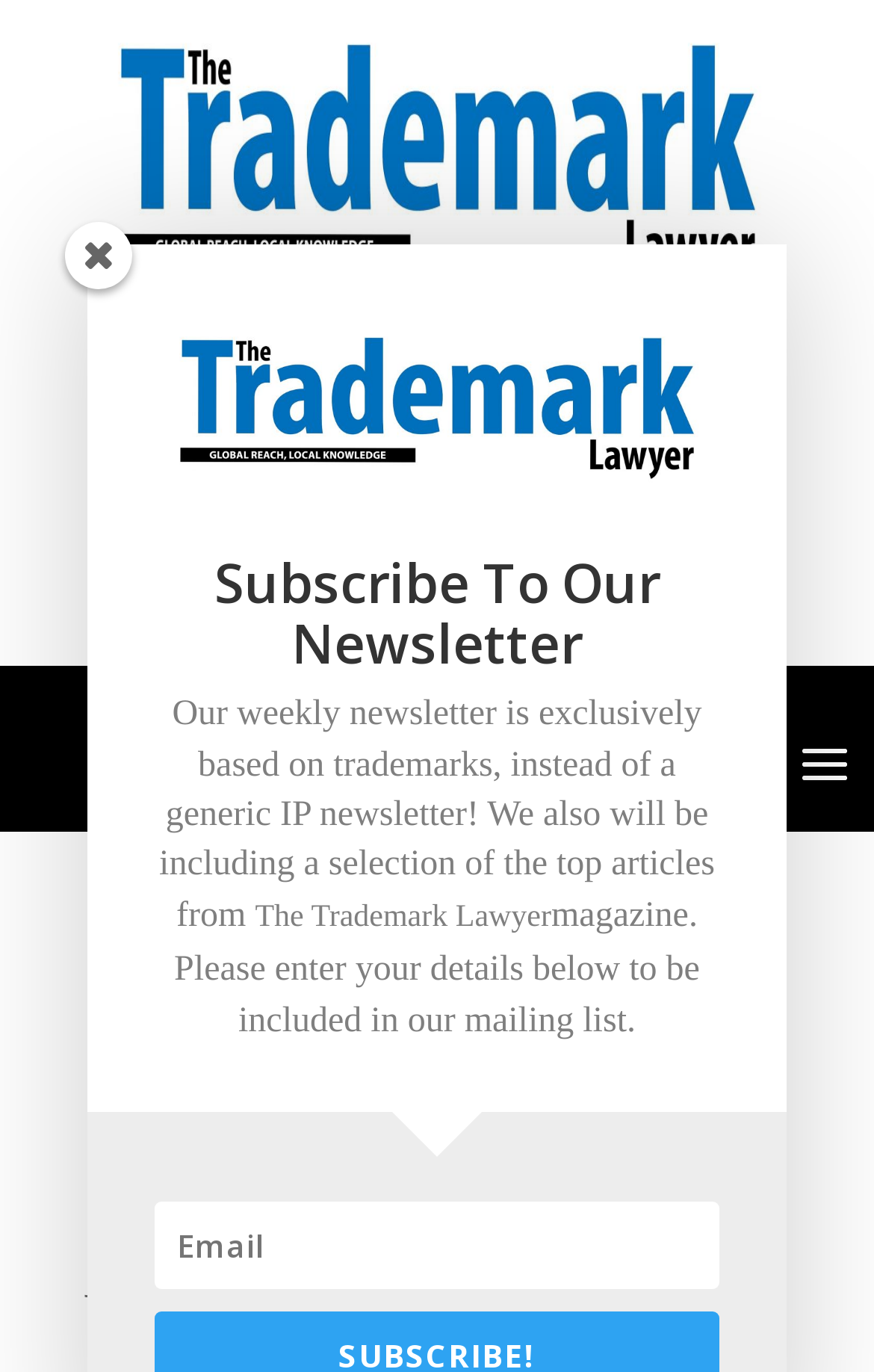Produce a meticulous description of the webpage.

The webpage appears to be an article page from Trademark Lawyer Magazine, with a focus on a news story about Lewis Silkin acquiring MSK, a specialist patent firm. 

At the top of the page, there is a large banner image spanning almost the entire width, followed by a link and another image below it. These elements are centered at the top of the page. 

Further down, there is a prominent heading that reads "Lewis Silkin completes deal with MSK to expand IP practice", which is centered and takes up most of the width. Below this heading, there is a date "Jul 3, 2023" on the left side.

On the right side of the page, there is a section dedicated to subscribing to a newsletter. This section has a heading "Subscribe To Our Newsletter" and a brief description of the newsletter's content. Below this, there is a text box to enter an email address, labeled "Email", to join the mailing list.

Additionally, there is a button with the label "U" on the right side, near the middle of the page.